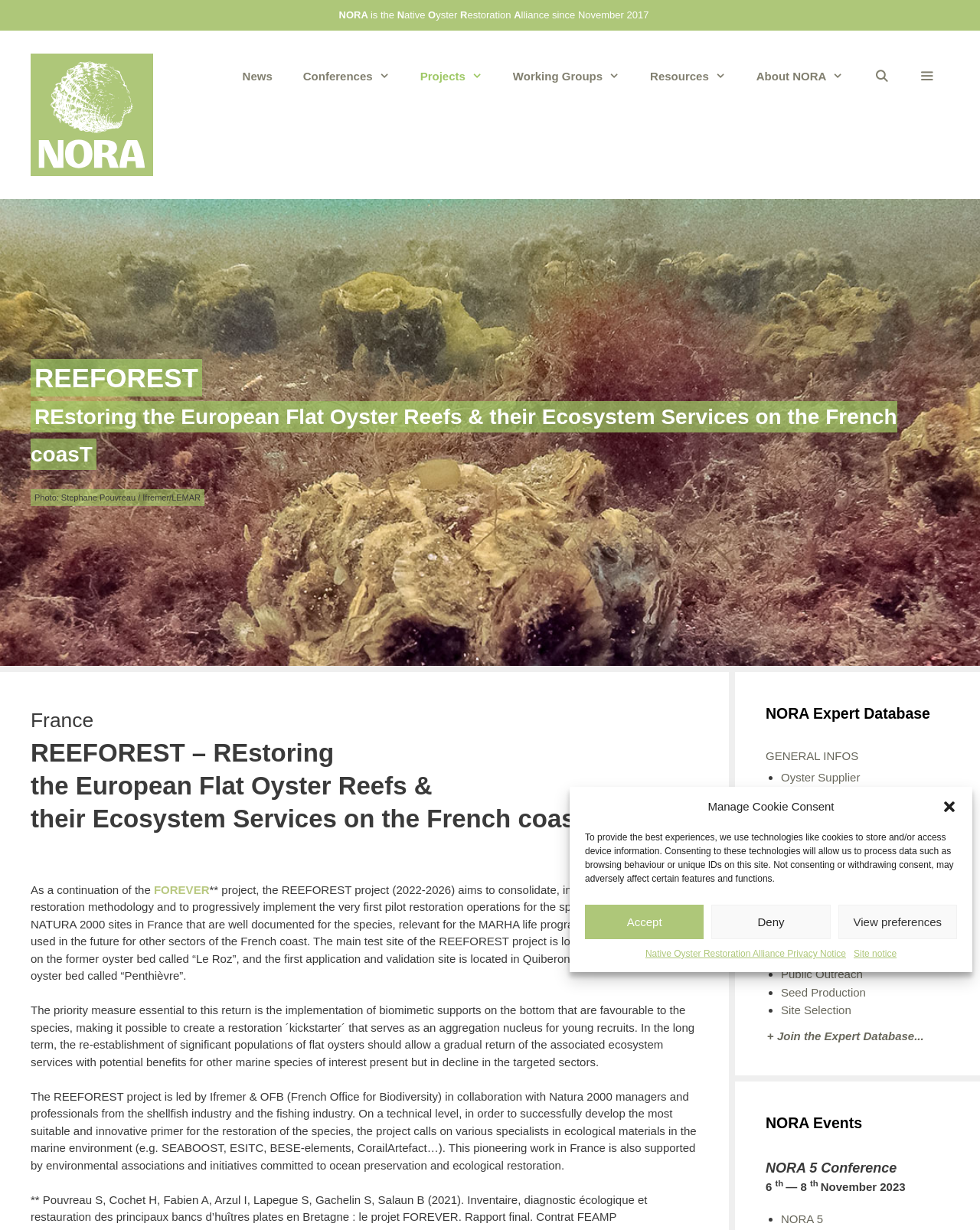Please determine the bounding box coordinates of the element's region to click in order to carry out the following instruction: "View the 'NORA 5 5th Conference 2023 Middelburg, The Netherlands NORA 5' page". The coordinates should be four float numbers between 0 and 1, i.e., [left, top, right, bottom].

[0.232, 0.093, 0.416, 0.166]